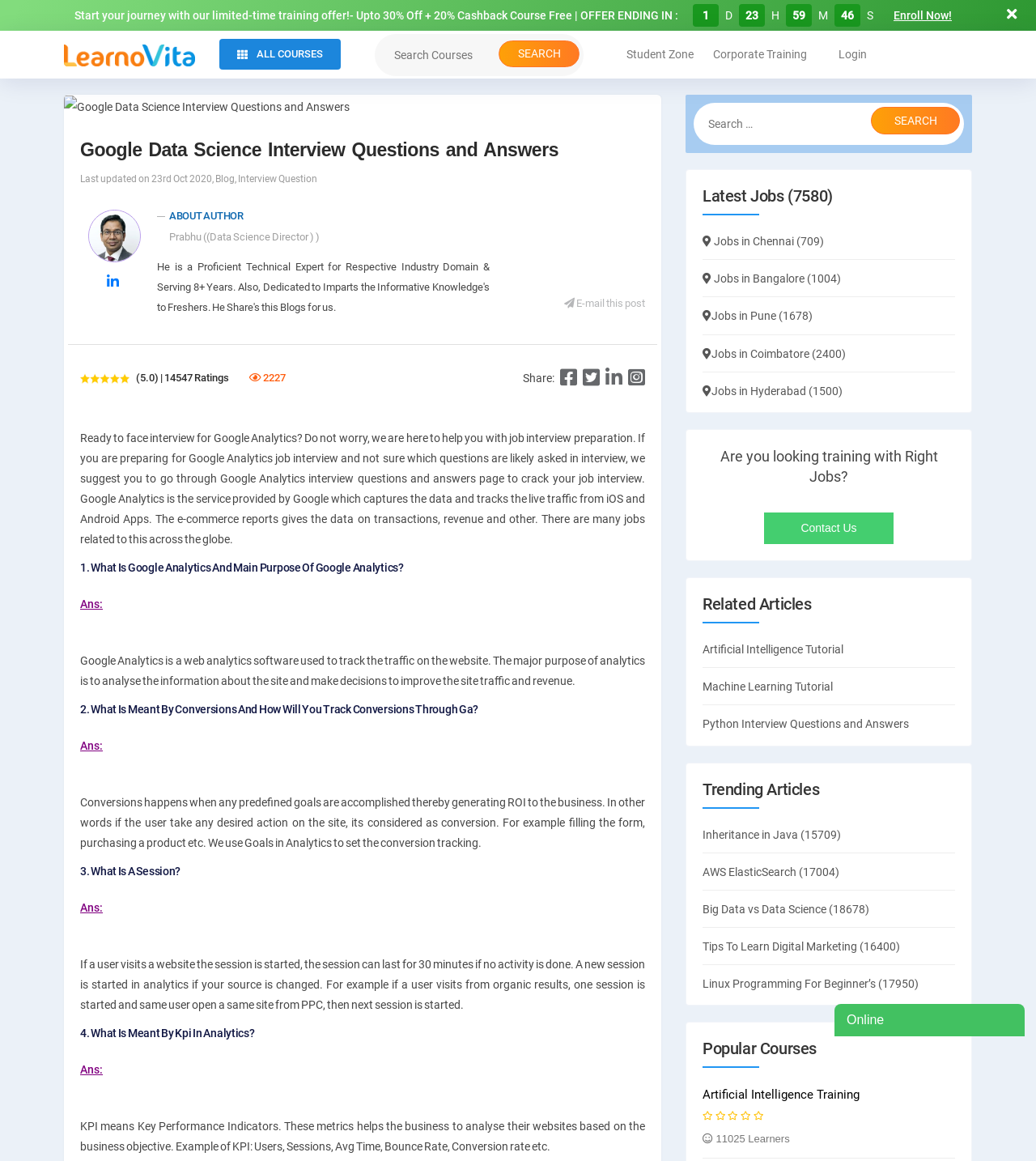Specify the bounding box coordinates of the region I need to click to perform the following instruction: "Read Google Data Science Interview Questions and Answers". The coordinates must be four float numbers in the range of 0 to 1, i.e., [left, top, right, bottom].

[0.077, 0.116, 0.623, 0.146]